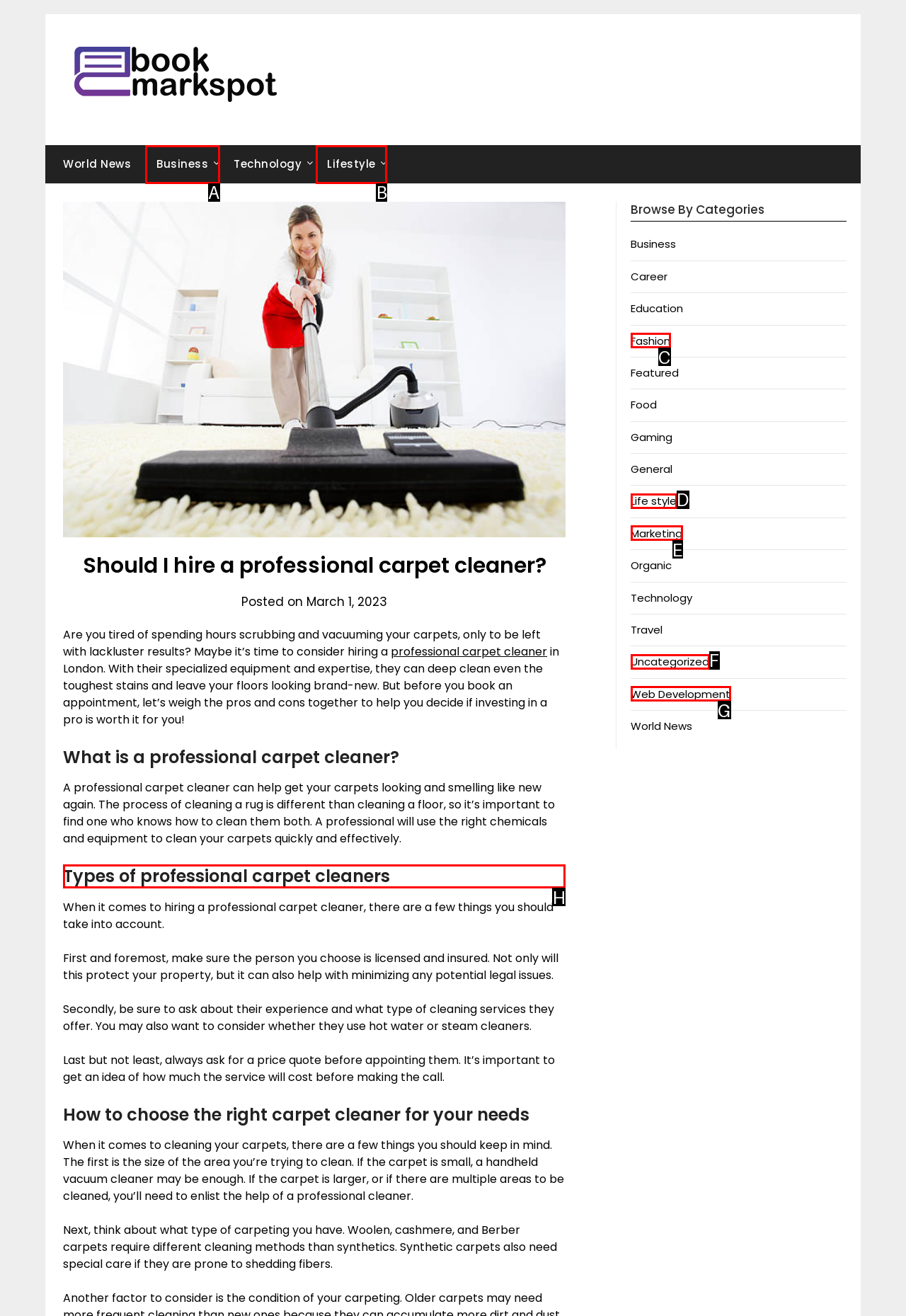Tell me which one HTML element I should click to complete this task: Search for something Answer with the option's letter from the given choices directly.

None